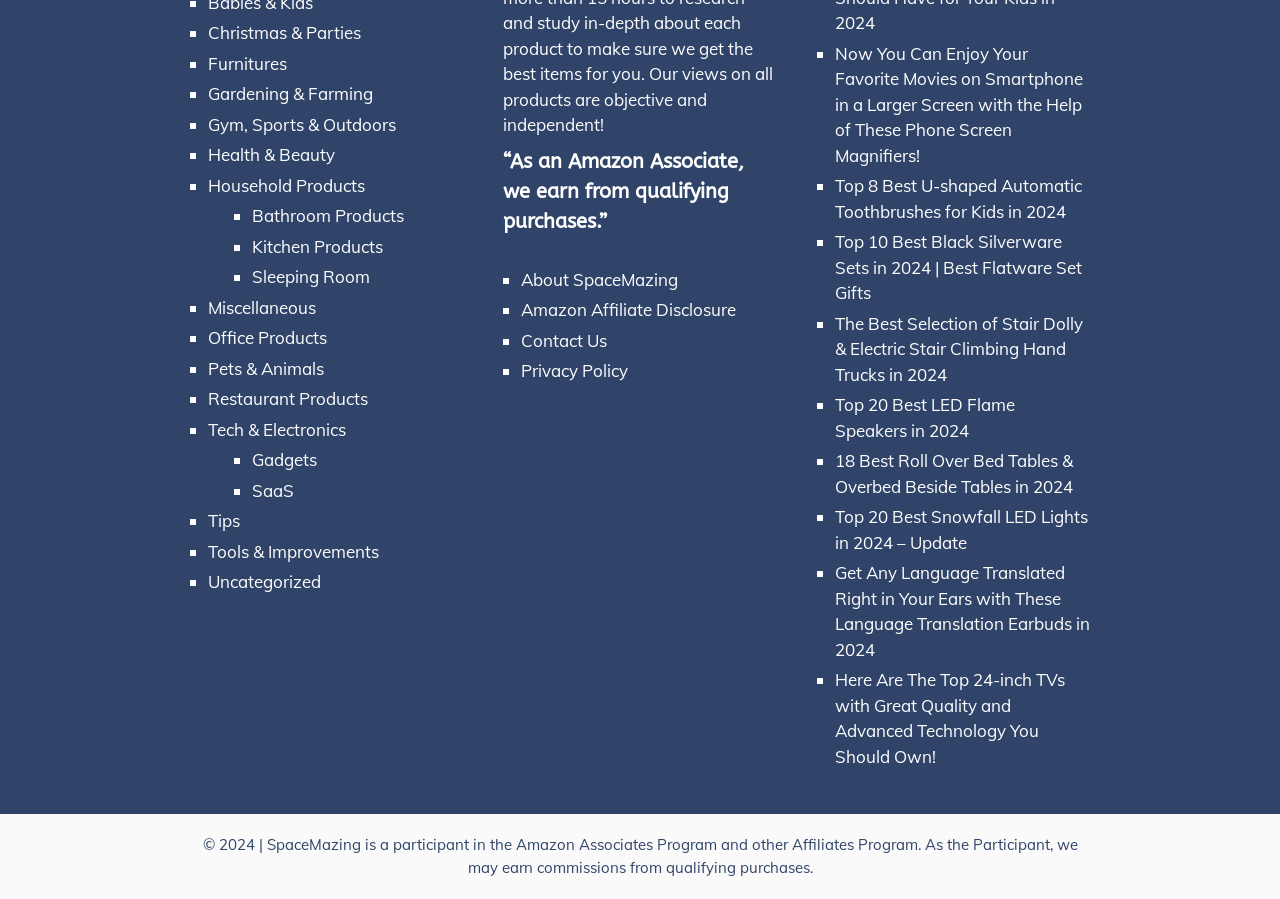Give a short answer using one word or phrase for the question:
What is the category of 'Bathroom Products'?

Household Products